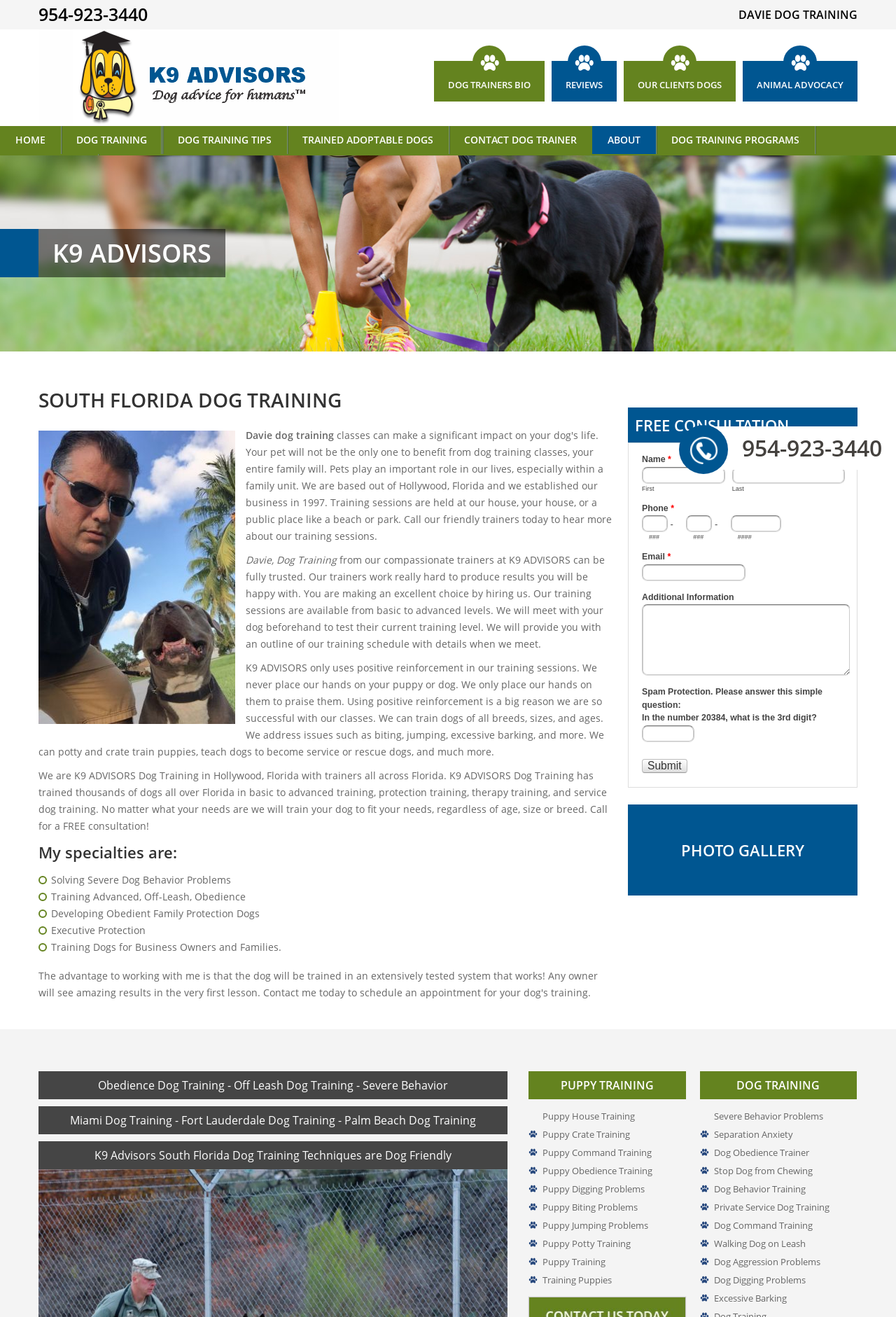Please answer the following question using a single word or phrase: 
What is the specialty of the dog trainer?

Solving Severe Dog Behavior Problems